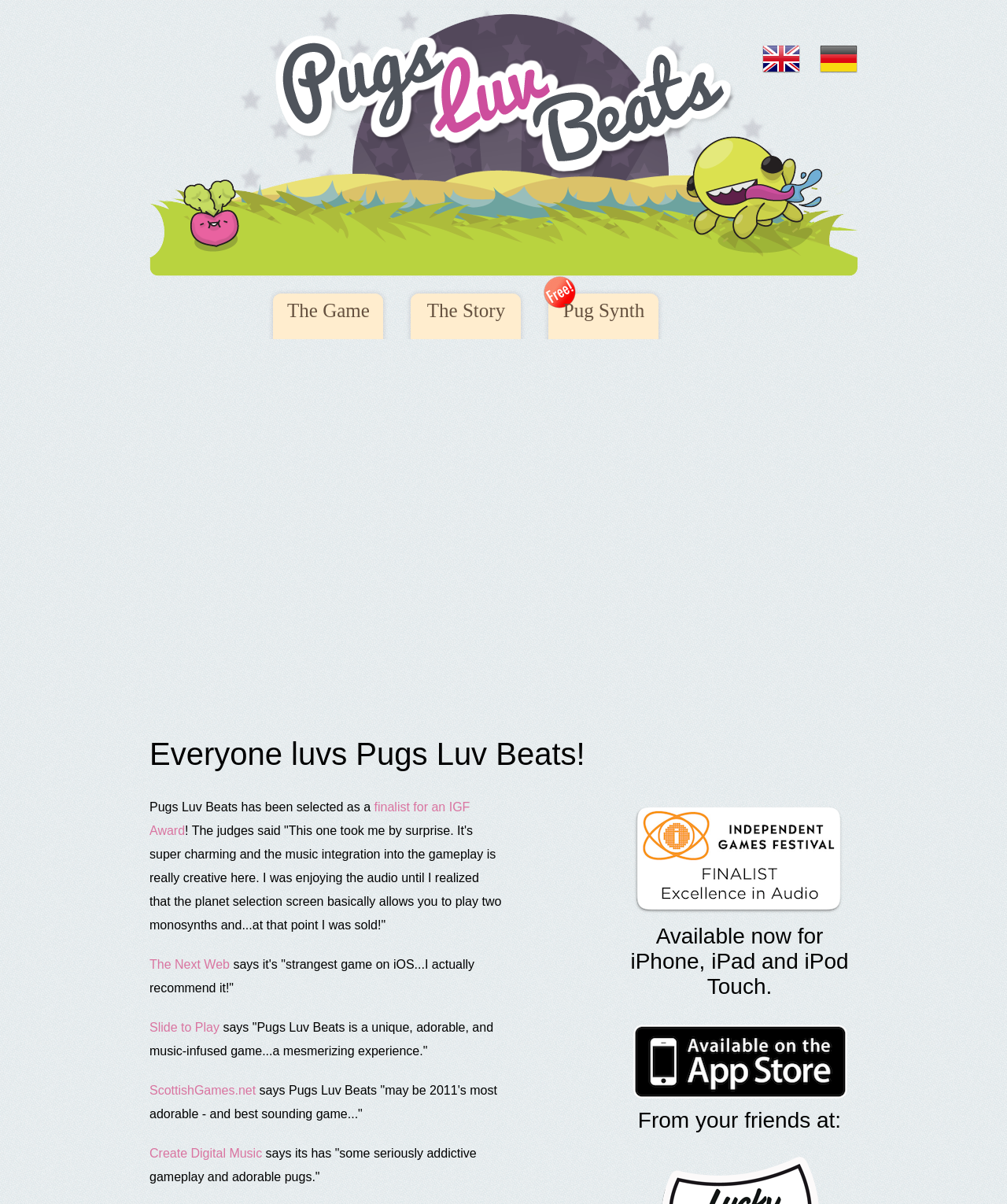Use a single word or phrase to answer the question:
What is the name of the award that Pugs Luv Beats was selected as a finalist for?

IGF Award